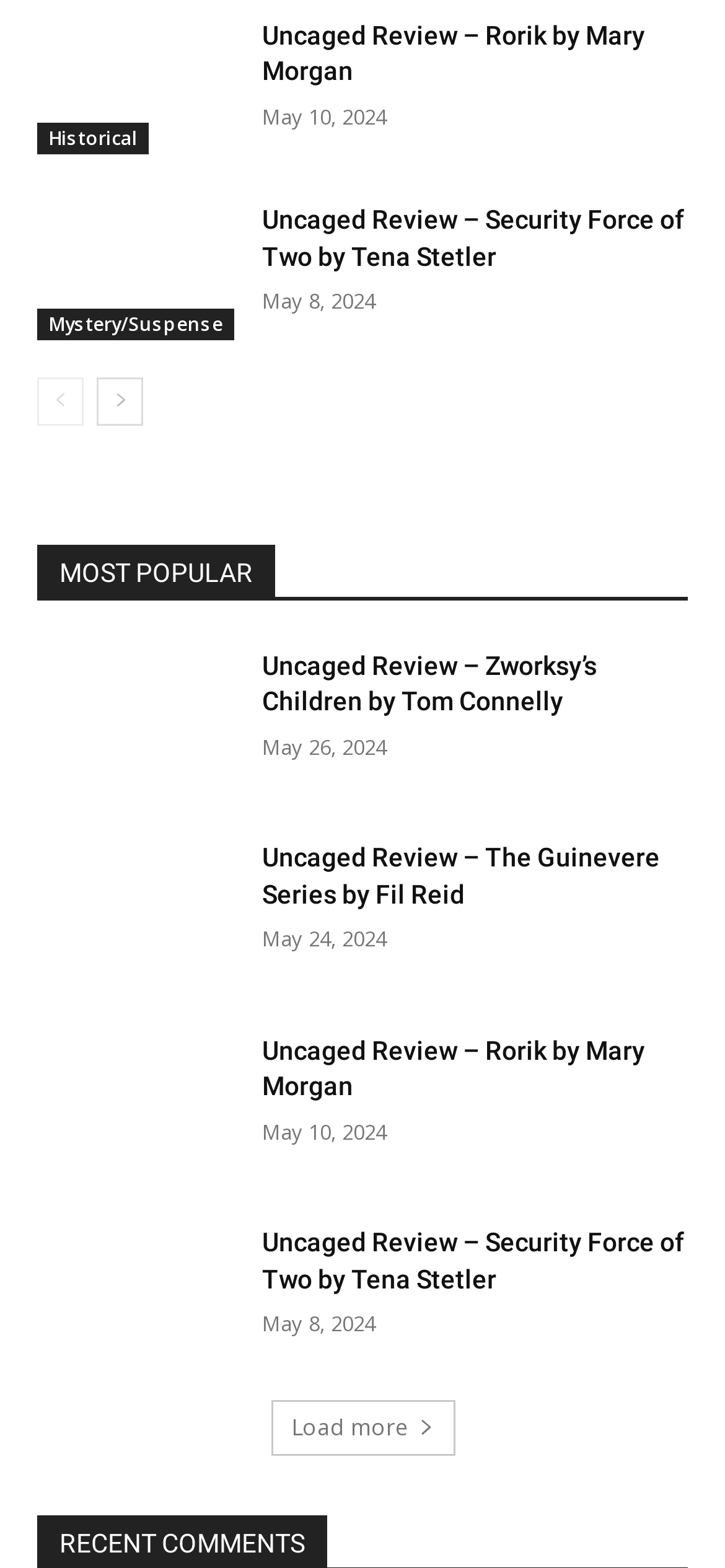What is the purpose of the link 'Load more'?
Based on the image, give a one-word or short phrase answer.

Load more reviews